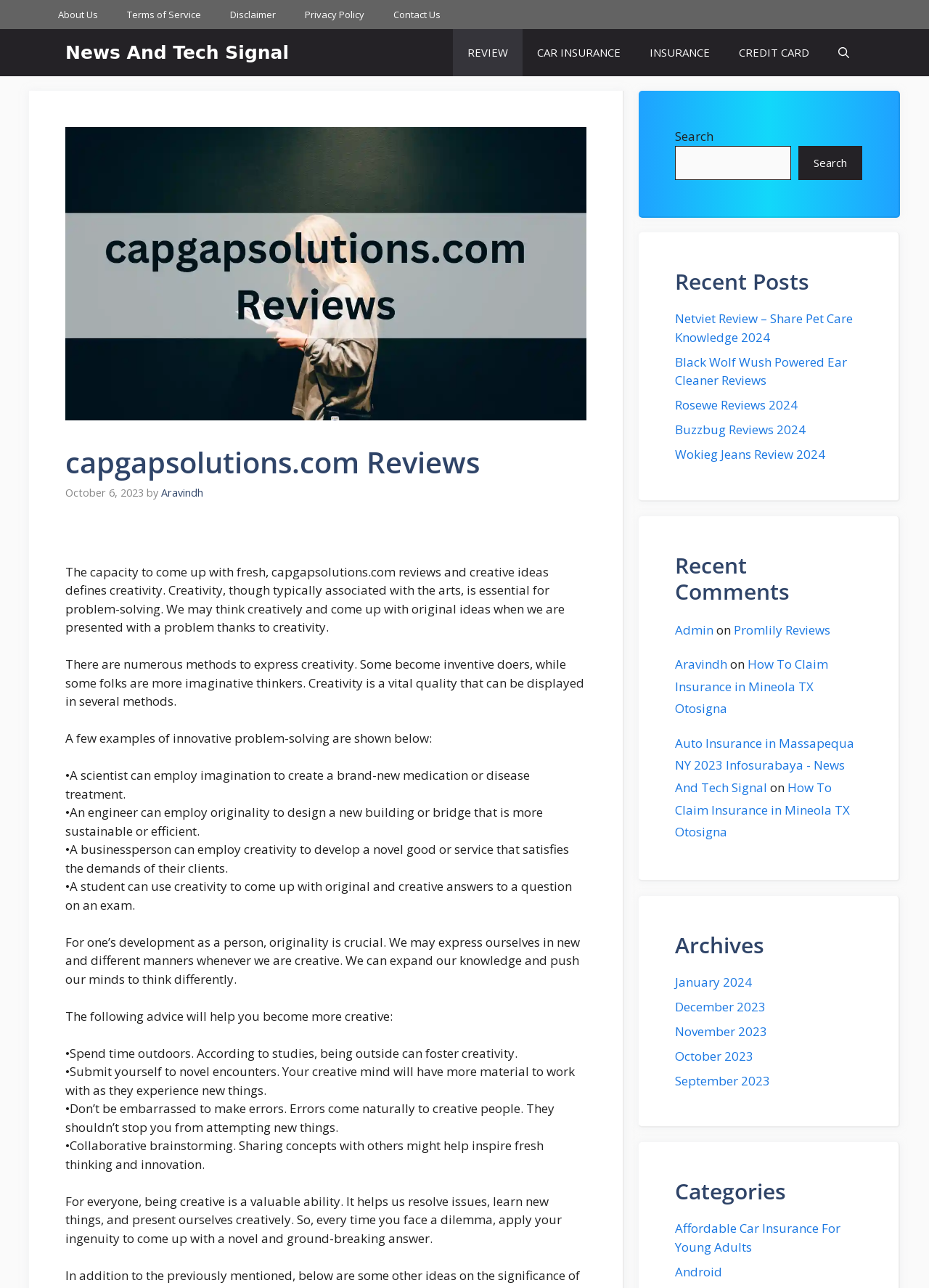Find the bounding box coordinates of the area to click in order to follow the instruction: "Check the Categories".

[0.727, 0.915, 0.928, 0.935]